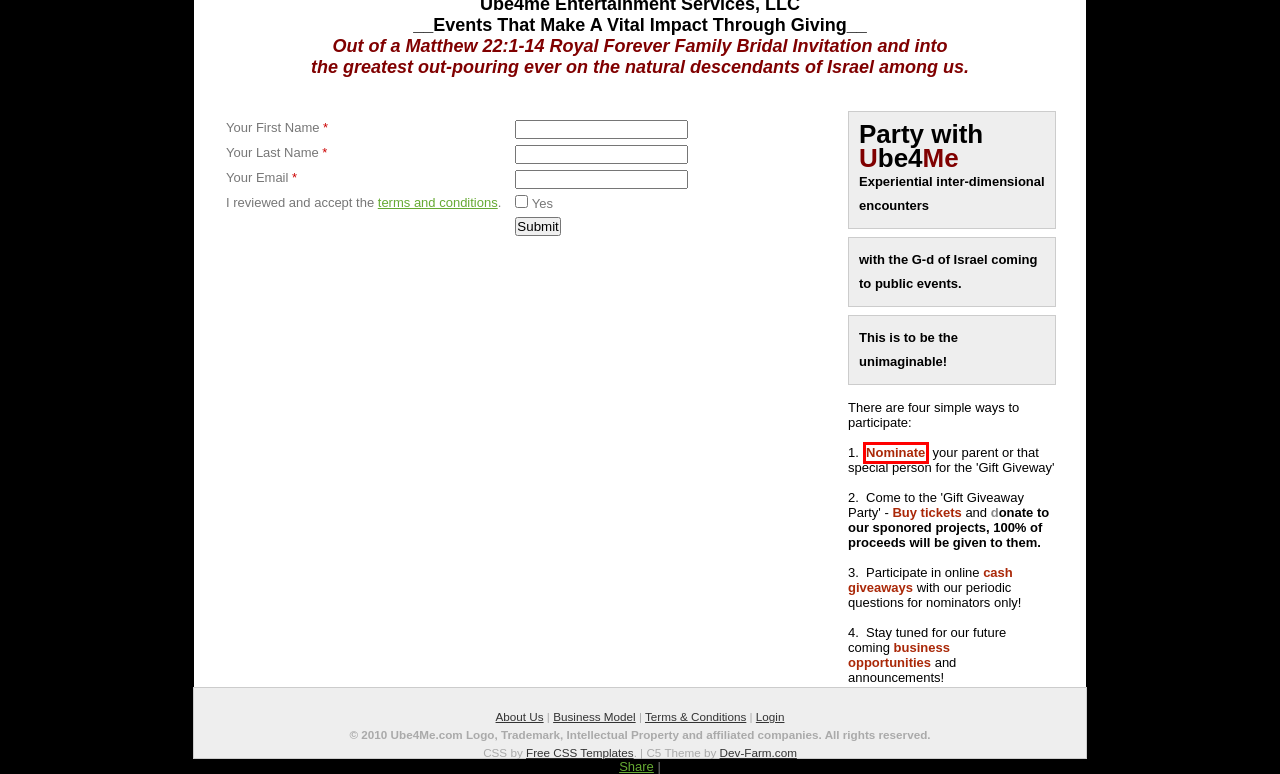Inspect the provided webpage screenshot, concentrating on the element within the red bounding box. Select the description that best represents the new webpage after you click the highlighted element. Here are the candidates:
A. Ube4Me :: About
B. FreeCSSTemplates.org is now FCT.co | FCT
C. Ube4Me :: Login
D. Ube4Me :: Nominate A Friend
E. Ube4Me :: Biz Opp
F. Ube4me - Our Business Model
G. Ube4Me :: Terms & Conditions
H. Ube4Me :: Cash Giveaway

D